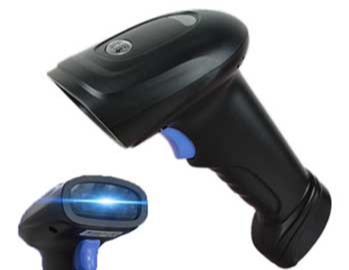In which industries is this device commonly used?
Analyze the image and deliver a detailed answer to the question.

The caption states that the barcode scanner is 'designed for efficiency and ease of use in various retail and industrial settings', indicating that it is commonly used in these industries.